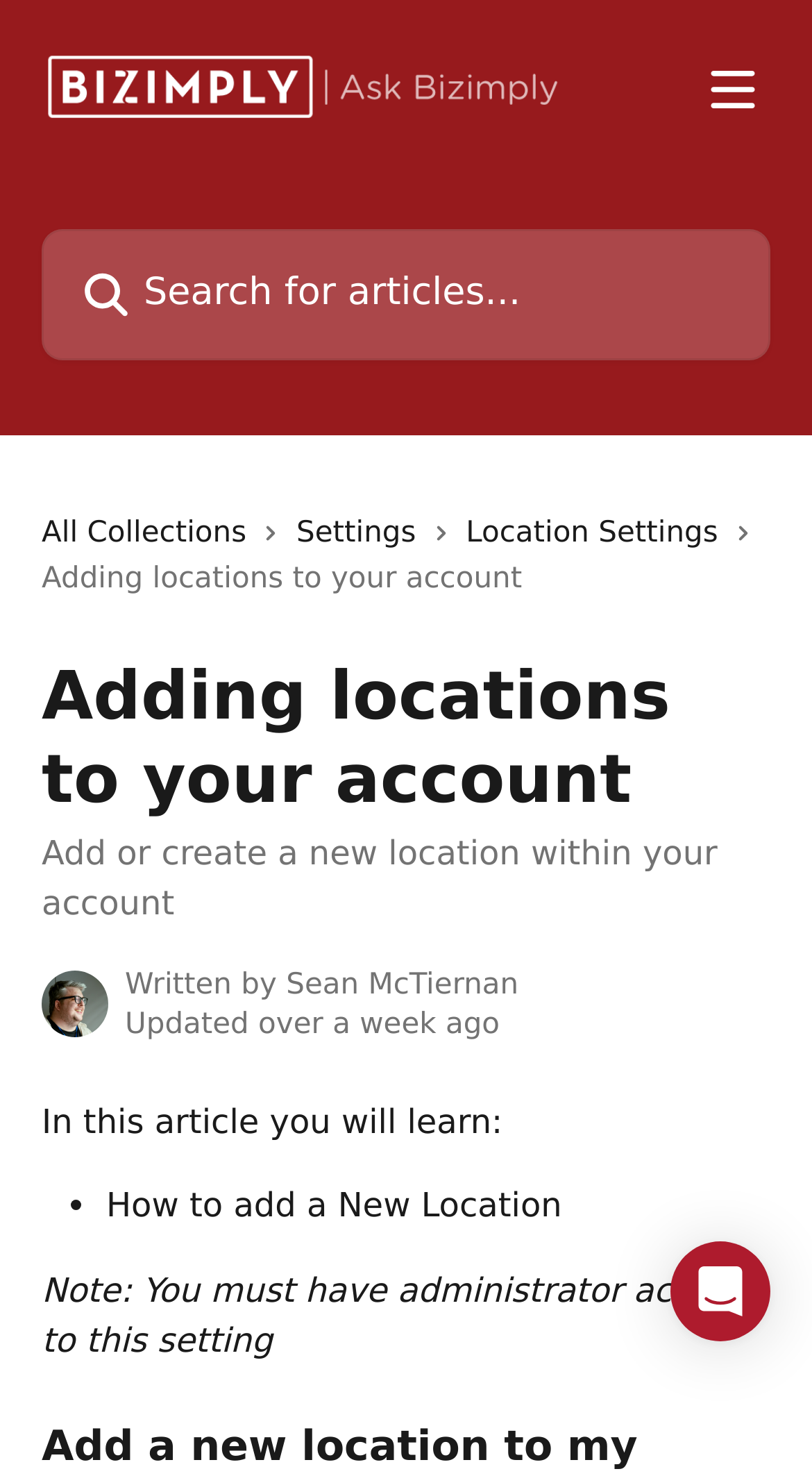Please answer the following question using a single word or phrase: 
How many links are there in the header section?

4